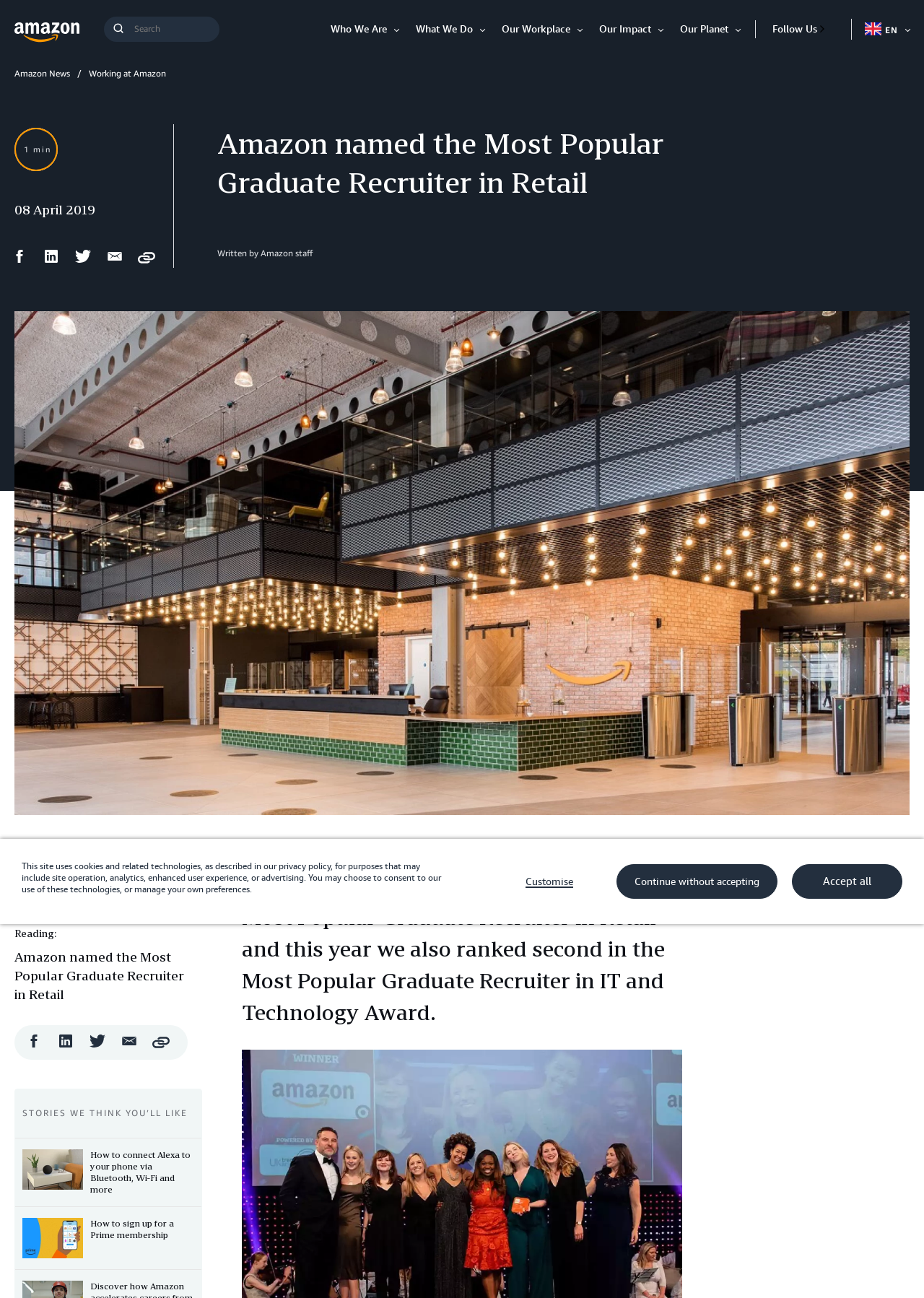Summarize the webpage with a detailed and informative caption.

The webpage is about Amazon being named the Most Popular Graduate Recruiter in Retail, with a heading that reads "Amazon named the Most Popular Graduate Recruiter in Retail". The page has a prominent image of the UK Shoreditch office at the top, taking up most of the width of the page.

Below the image, there is a brief article with a summary of the achievement, stating that it's the fourth time Amazon has won this award, and this year they also ranked second in the Most Popular Graduate Recruiter in IT and Technology Award.

On the top right corner of the page, there is a search bar with a submit button and a link to "Who We Are", "What We Do", "Our Workplace", "Our Impact", and "Our Planet". Each of these links has an accompanying button with a "greater than" symbol.

On the top left corner, there are links to "Amazon News" and "Working at Amazon". Below these links, there is a section with social media sharing buttons for Facebook, LinkedIn, Twitter, and Email, as well as a "Copy" button to copy the link.

Further down the page, there is a section with a heading "STORIES WE THINK YOU’LL LIKE", which features two articles with images, one about connecting Alexa to your phone and the other about signing up for a Prime membership.

At the bottom of the page, there is a notice about the site using cookies and related technologies, with a button to customize preferences.

Overall, the page has a clean and organized layout, with clear headings and concise text, and features several images and links to other pages and articles.